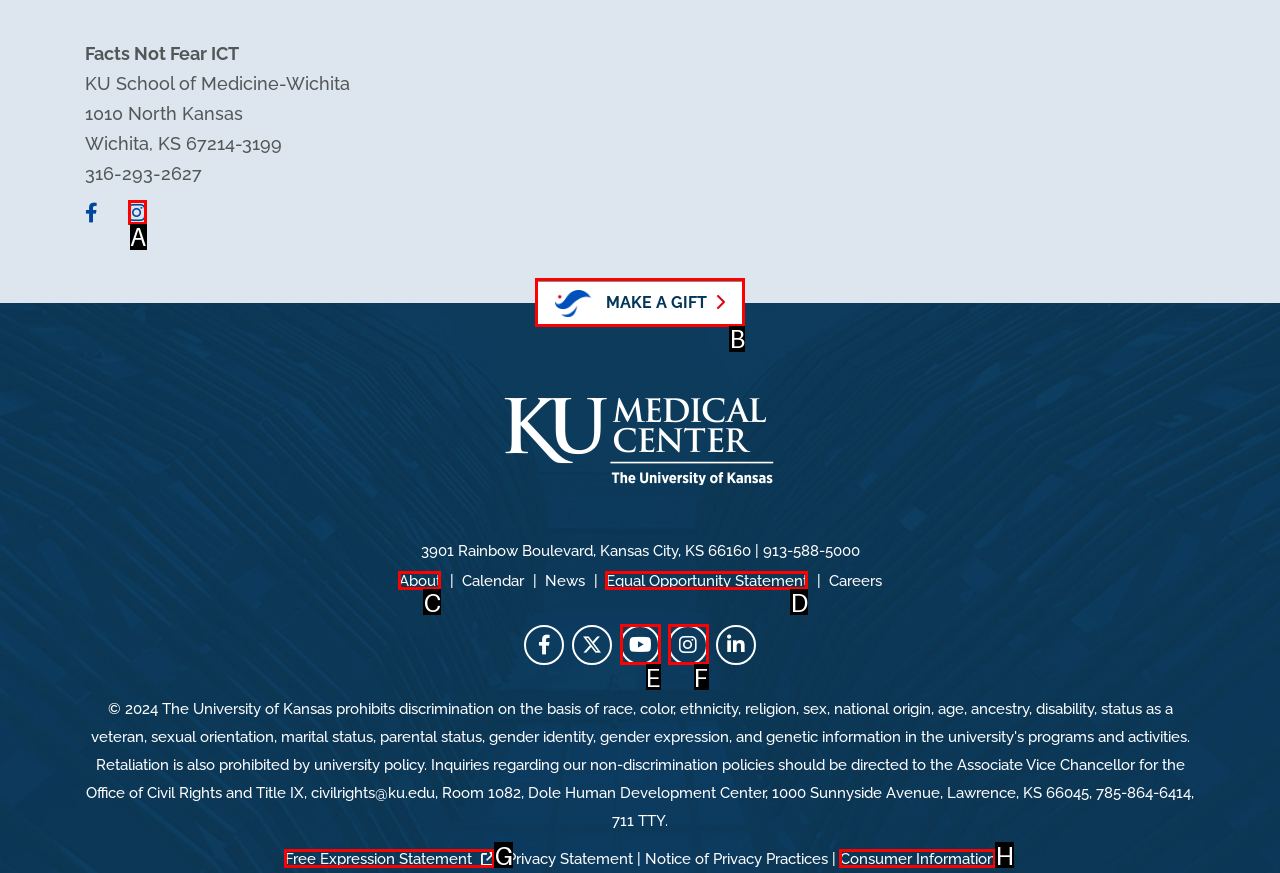Given the task: Make a gift, point out the letter of the appropriate UI element from the marked options in the screenshot.

B